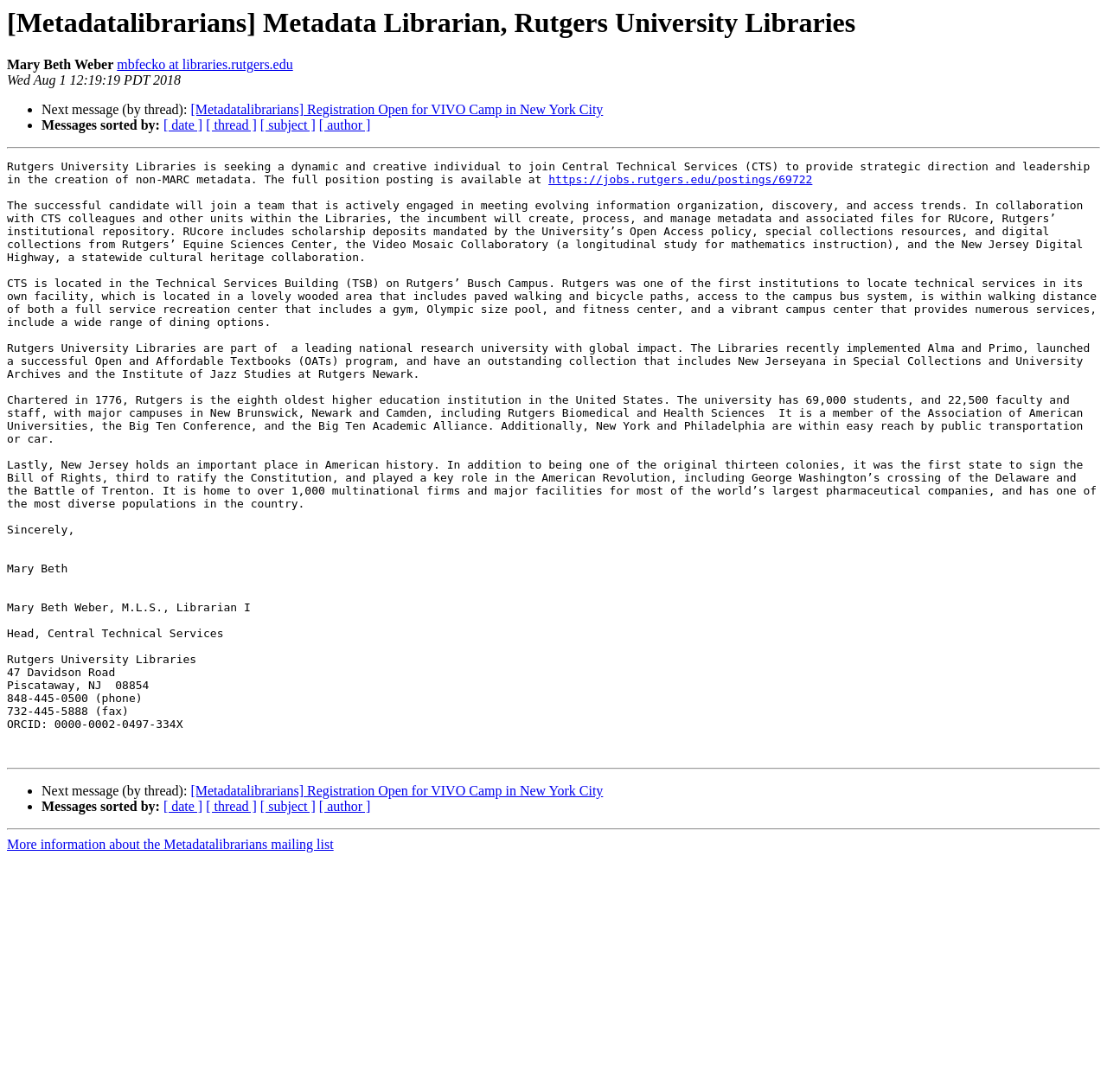Use the details in the image to answer the question thoroughly: 
What is the position being sought at Rutgers University Libraries?

The position being sought at Rutgers University Libraries is a Metadata Librarian, which is mentioned in the heading element with the text '[Metadatalibrarians] Metadata Librarian, Rutgers University Libraries' at the top of the webpage.